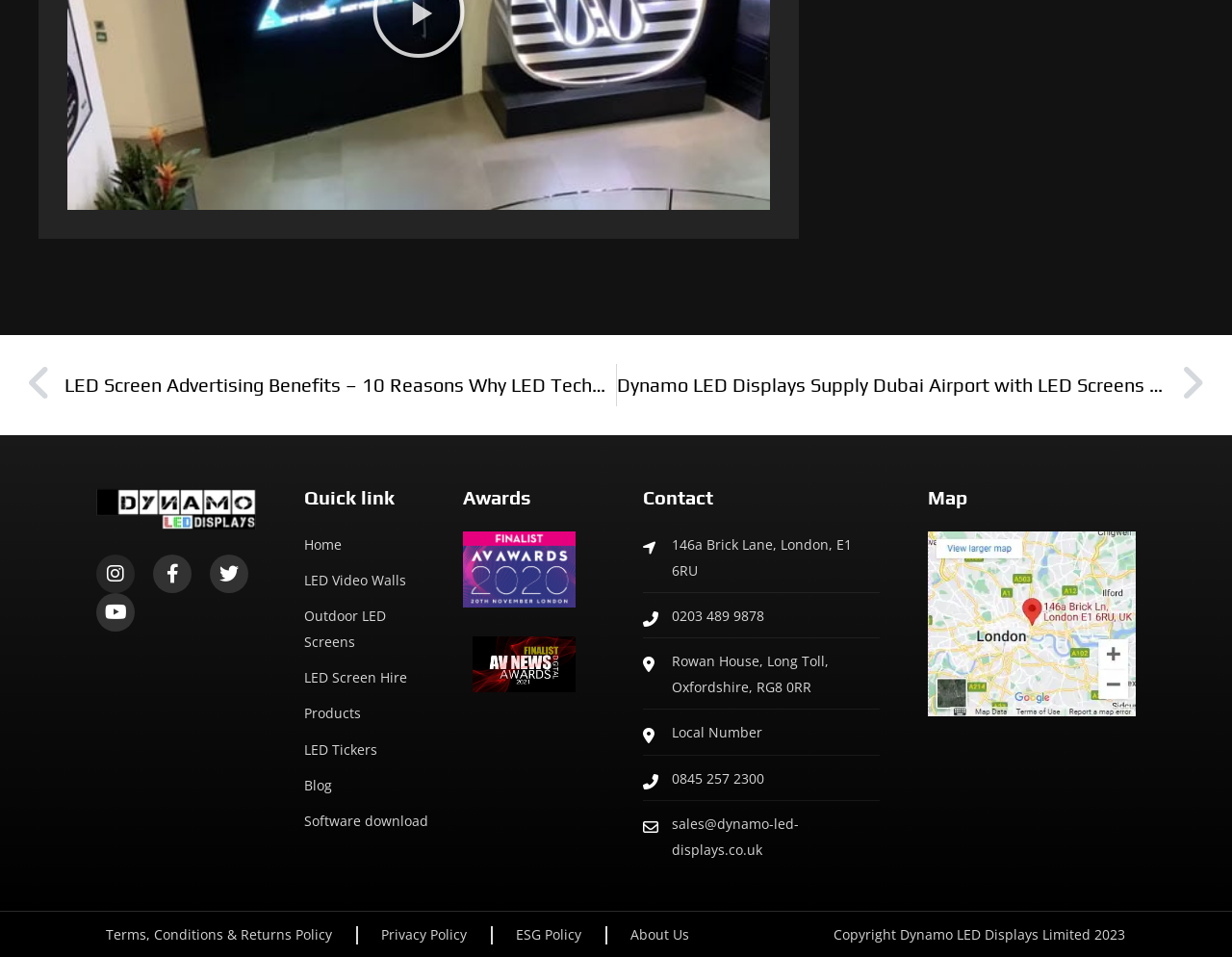Calculate the bounding box coordinates of the UI element given the description: "About Us".

[0.512, 0.963, 0.559, 0.99]